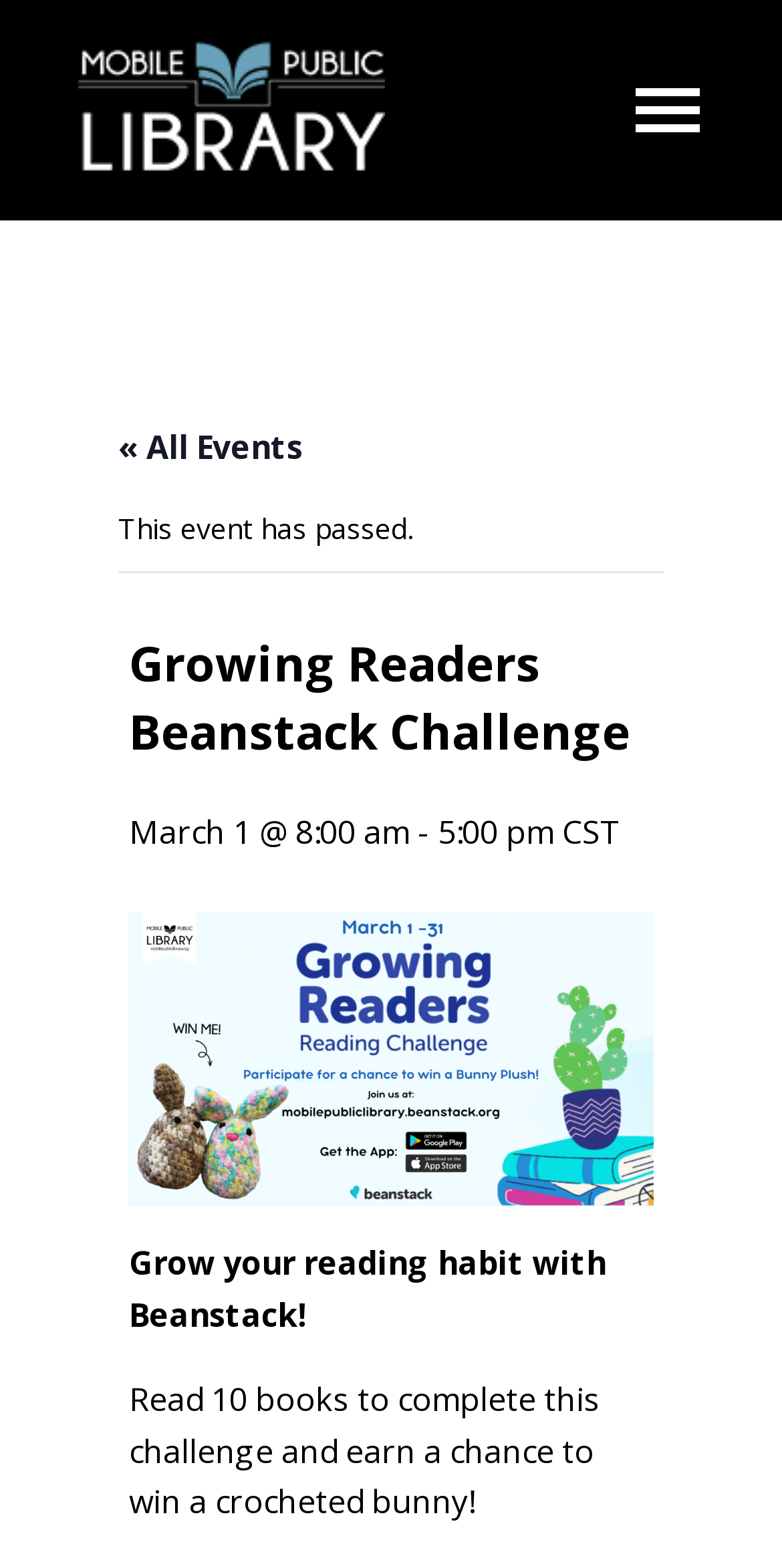Extract the main title from the webpage and generate its text.

Growing Readers Beanstack Challenge